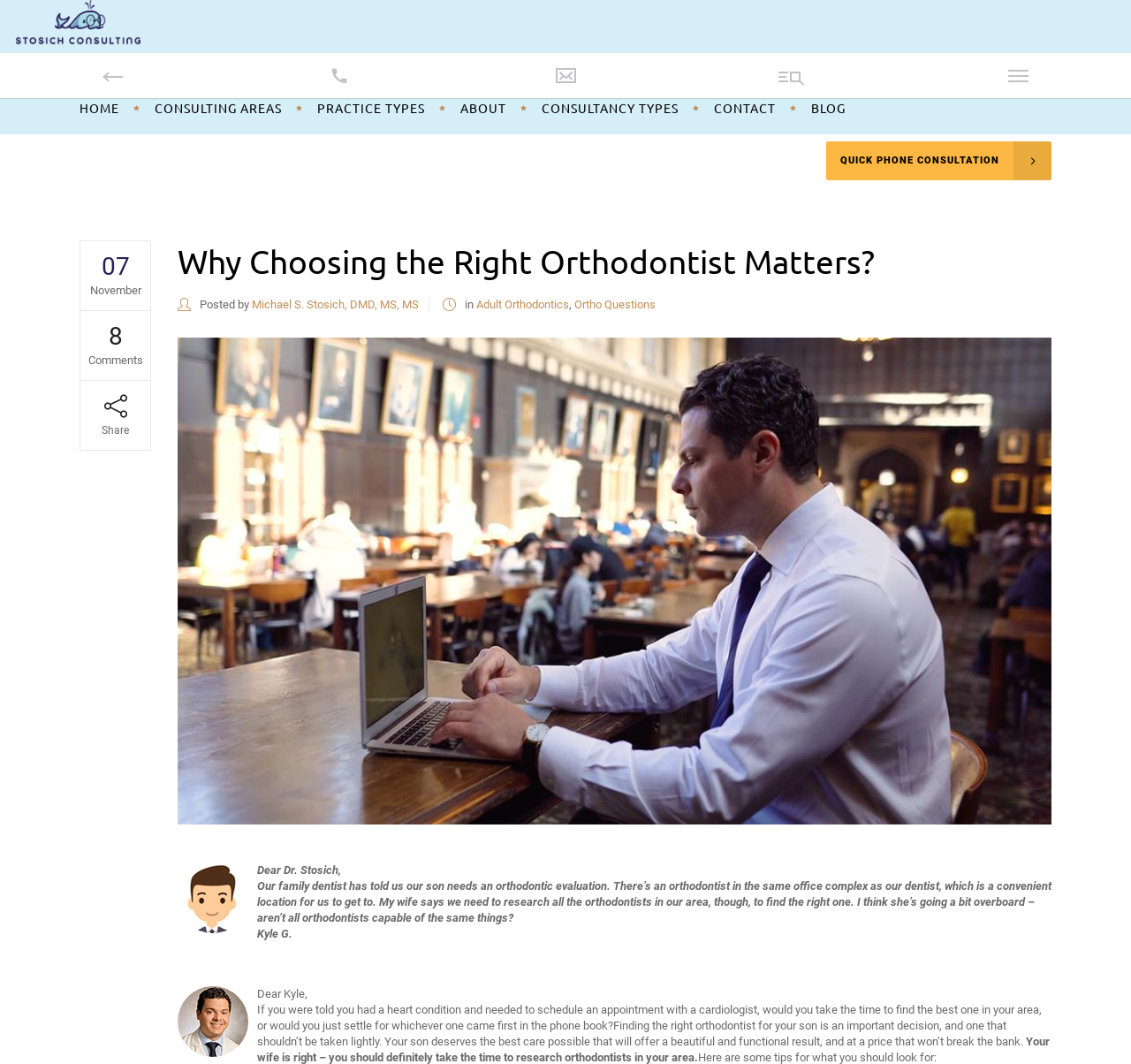How many social media links are there?
Provide a detailed and well-explained answer to the question.

I found the social media links by looking at the LayoutTables with the links 'Facebook', 'Twitter', and the search icon, and counted a total of 3 social media links.